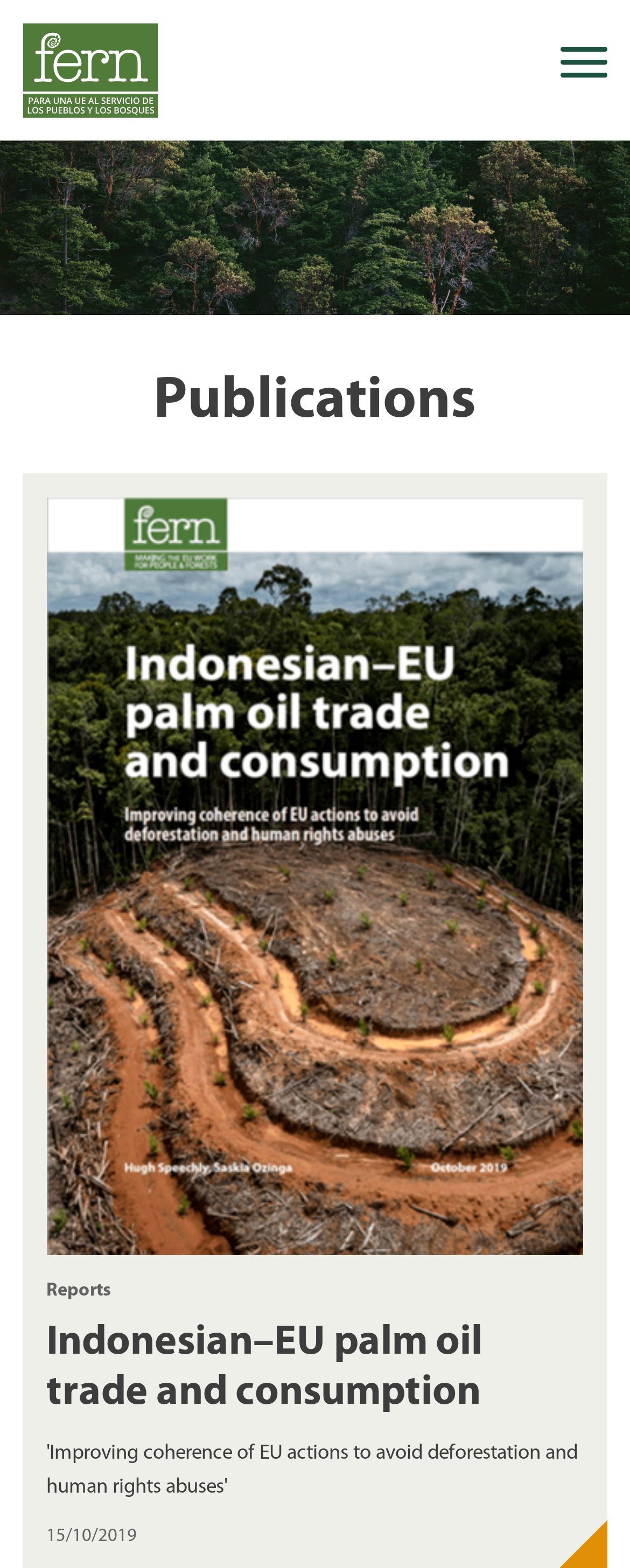Utilize the information from the image to answer the question in detail:
What is the date of the report?

The date of the report can be found at the bottom of the report summary, which says '15/10/2019'.